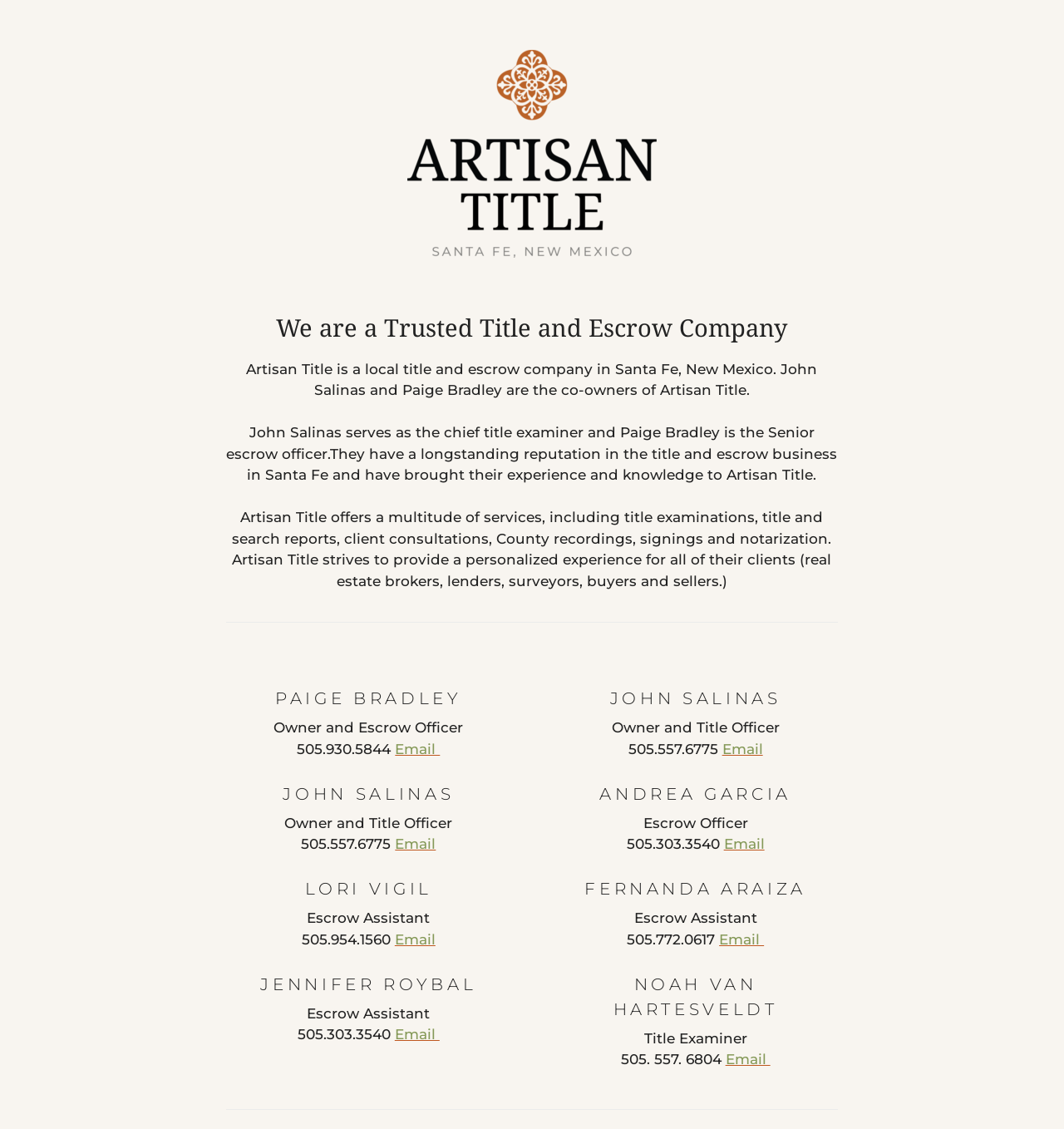Please provide a detailed answer to the question below by examining the image:
How many Escrow Assistants are listed on the webpage?

I counted the number of Escrow Assistants listed on the webpage, which are Lori Vigil, Jennifer Roybal, and Fernanda Araiza.